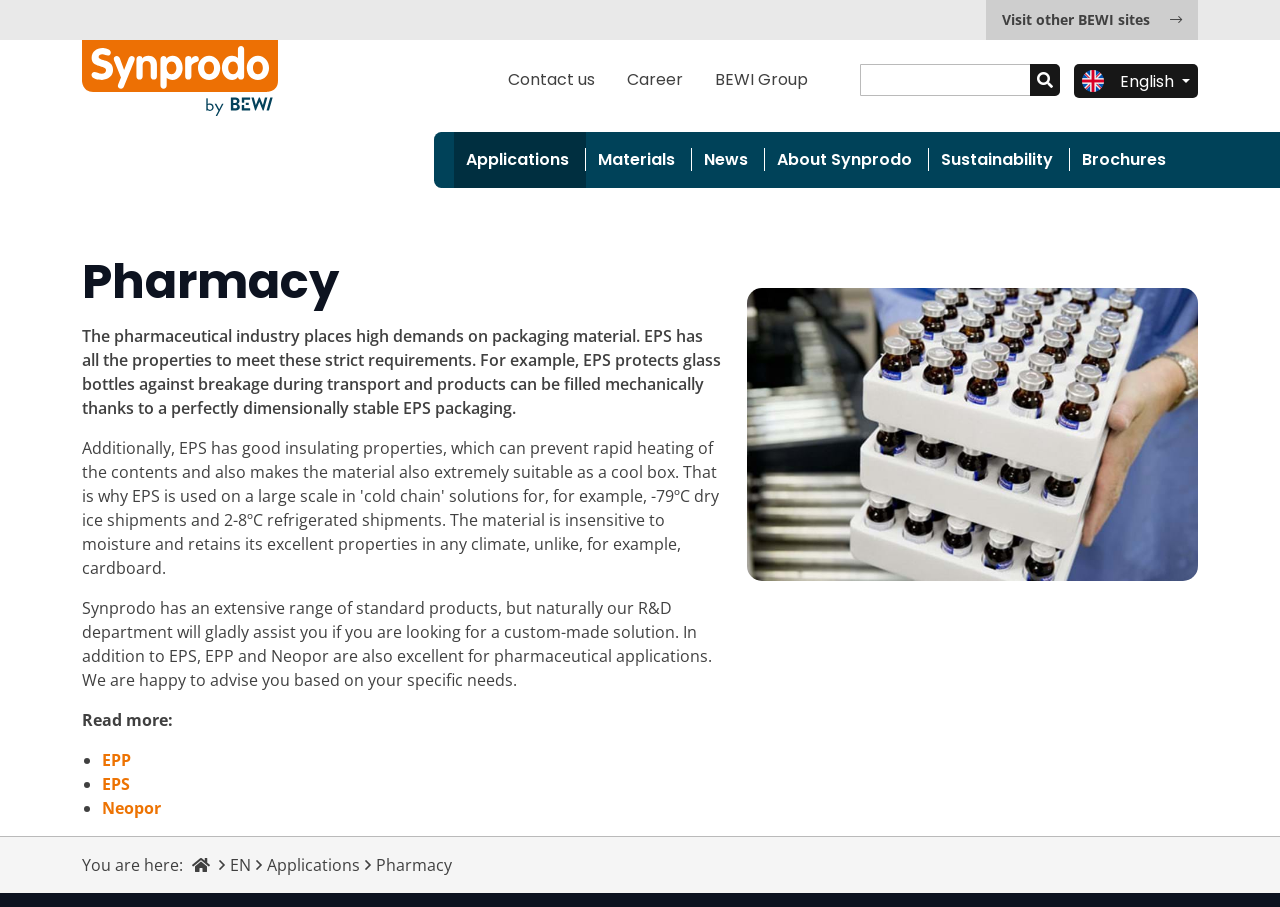Determine the bounding box for the UI element that matches this description: "Brochures".

[0.836, 0.145, 0.923, 0.207]